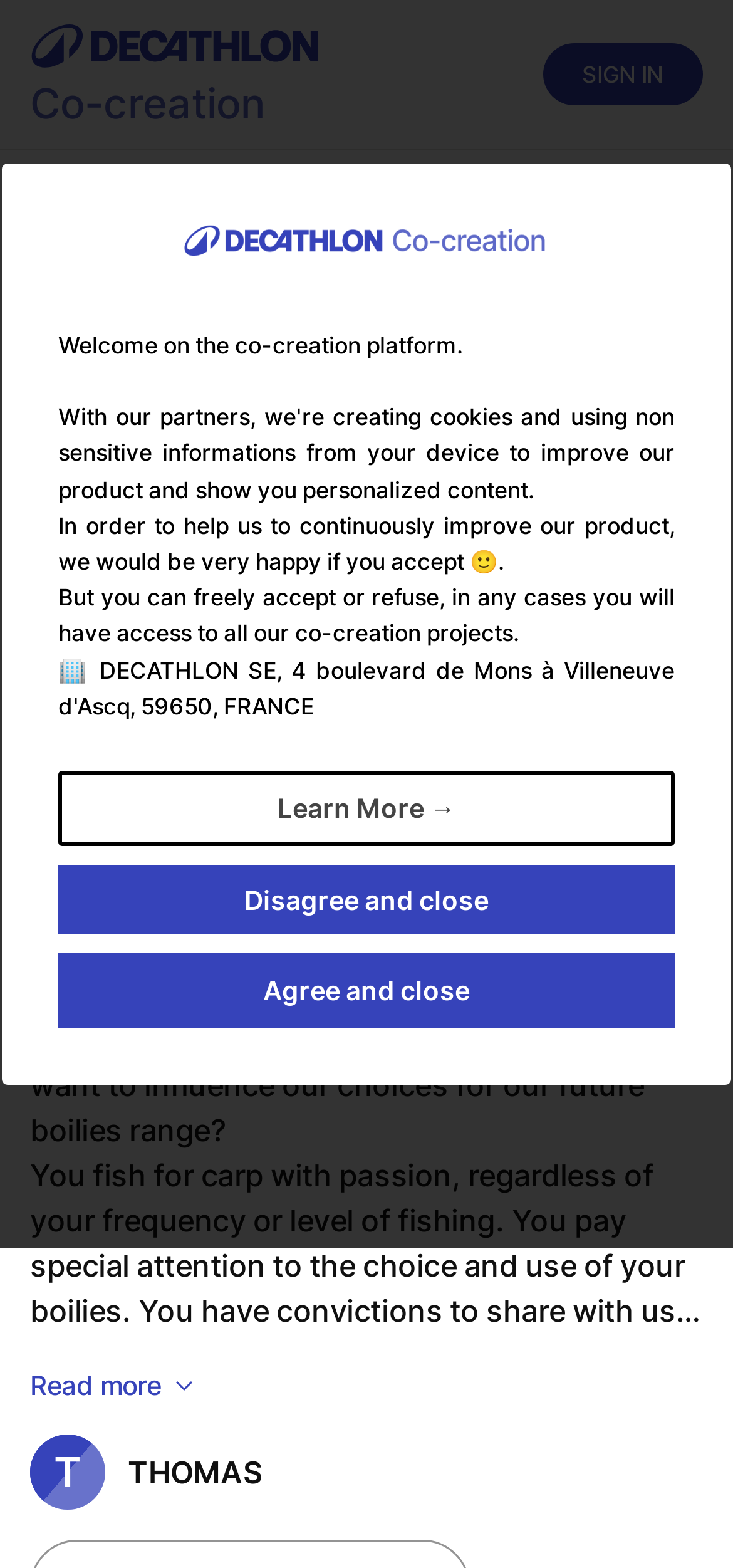Find the bounding box coordinates of the clickable area that will achieve the following instruction: "Click the 'Learn More' button".

[0.079, 0.492, 0.921, 0.539]